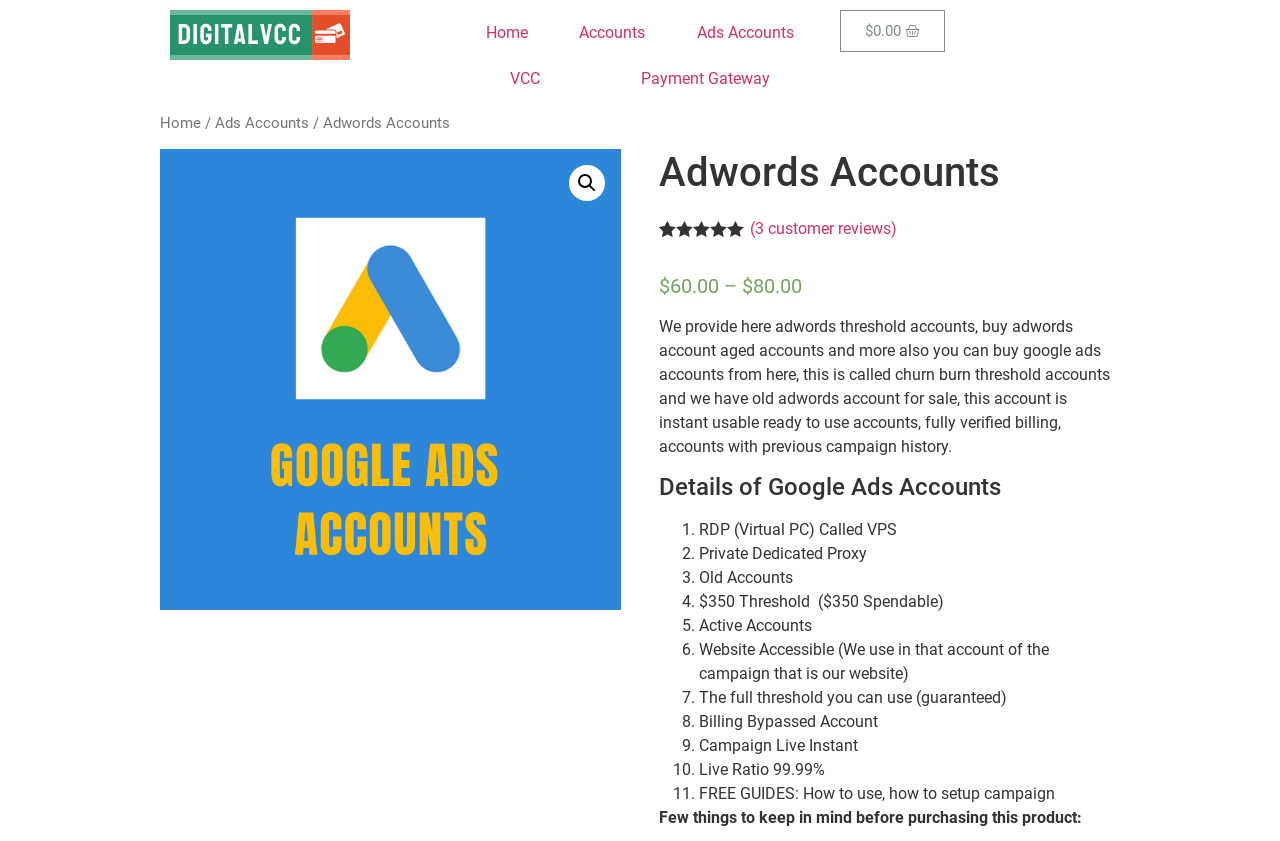What type of accounts are being sold?
Please use the image to provide a one-word or short phrase answer.

Adwords accounts